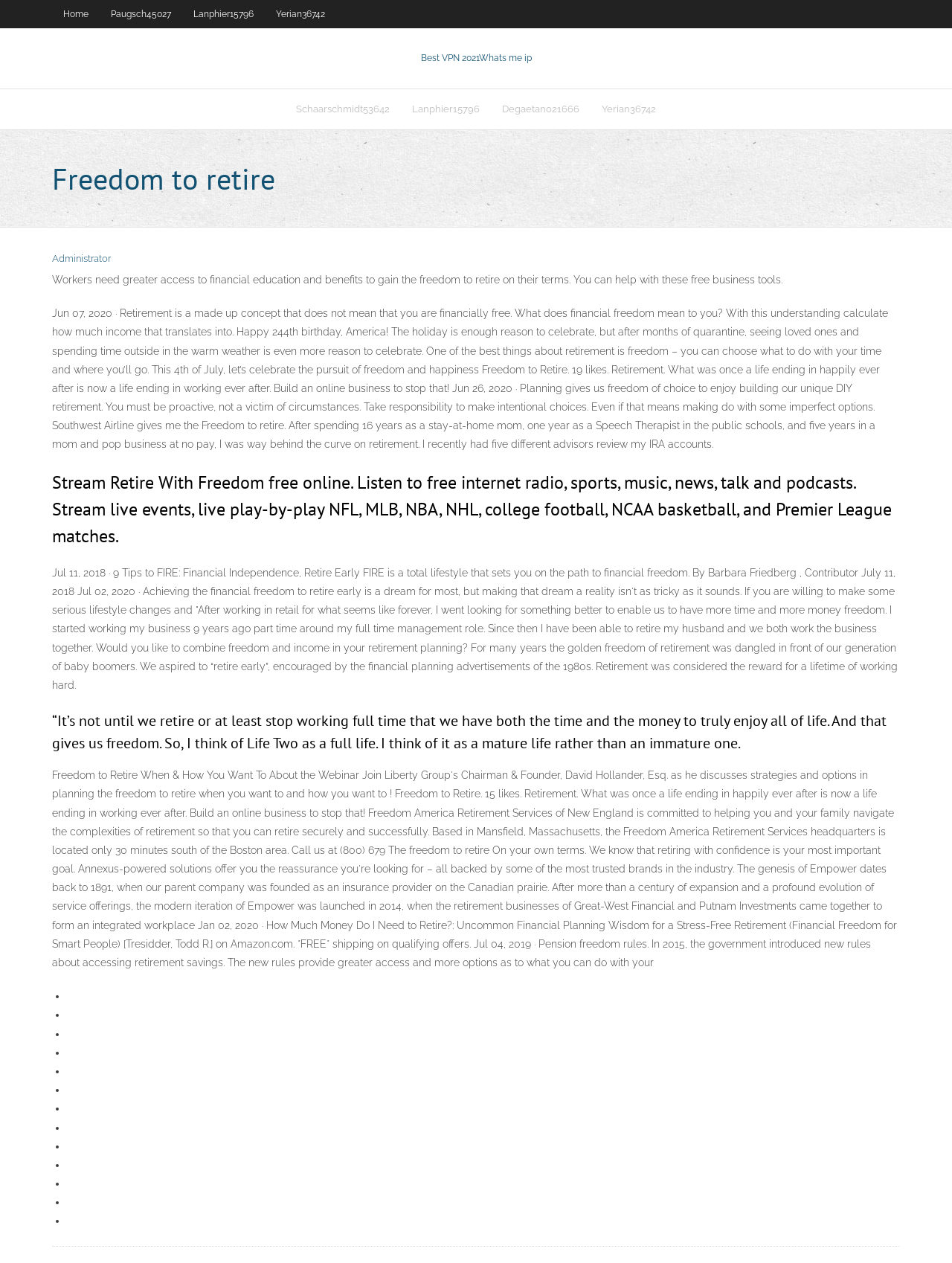Determine the bounding box coordinates of the region to click in order to accomplish the following instruction: "Click on the 'Schaarschmidt53642' link". Provide the coordinates as four float numbers between 0 and 1, specifically [left, top, right, bottom].

[0.299, 0.071, 0.421, 0.102]